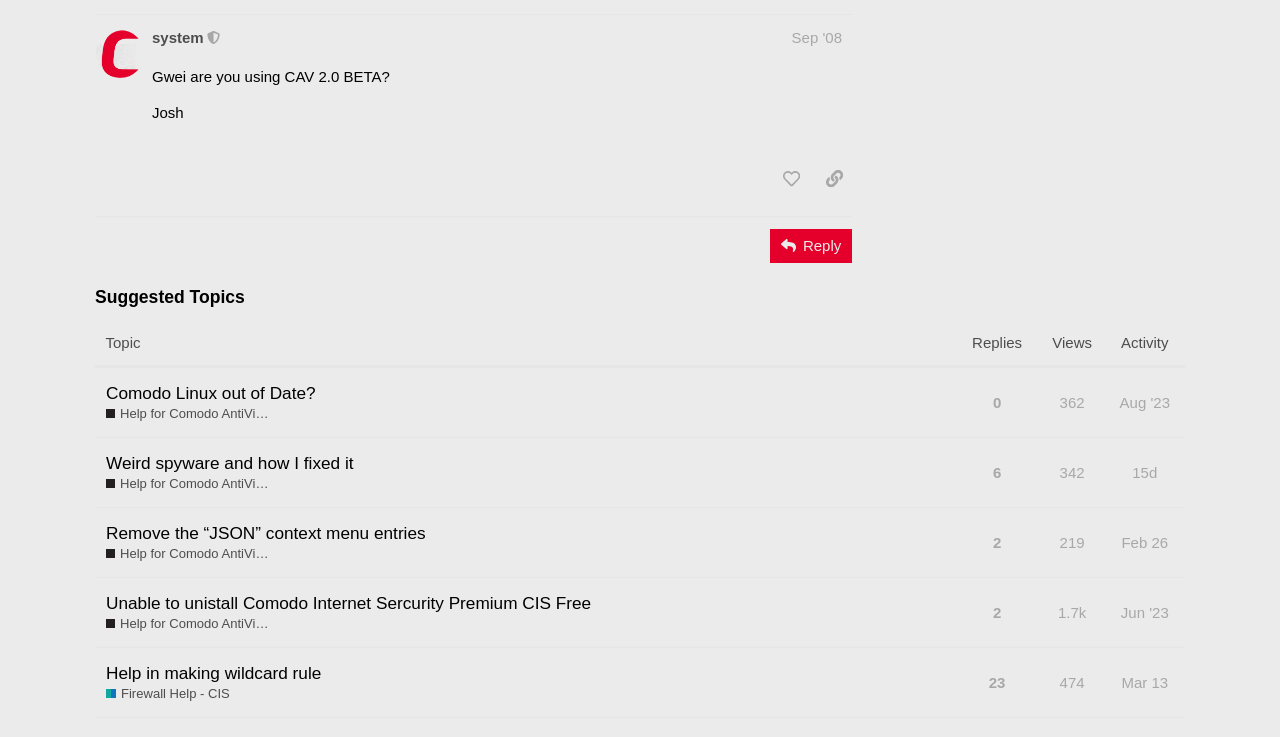Can you specify the bounding box coordinates for the region that should be clicked to fulfill this instruction: "Reply to the post".

[0.602, 0.31, 0.666, 0.356]